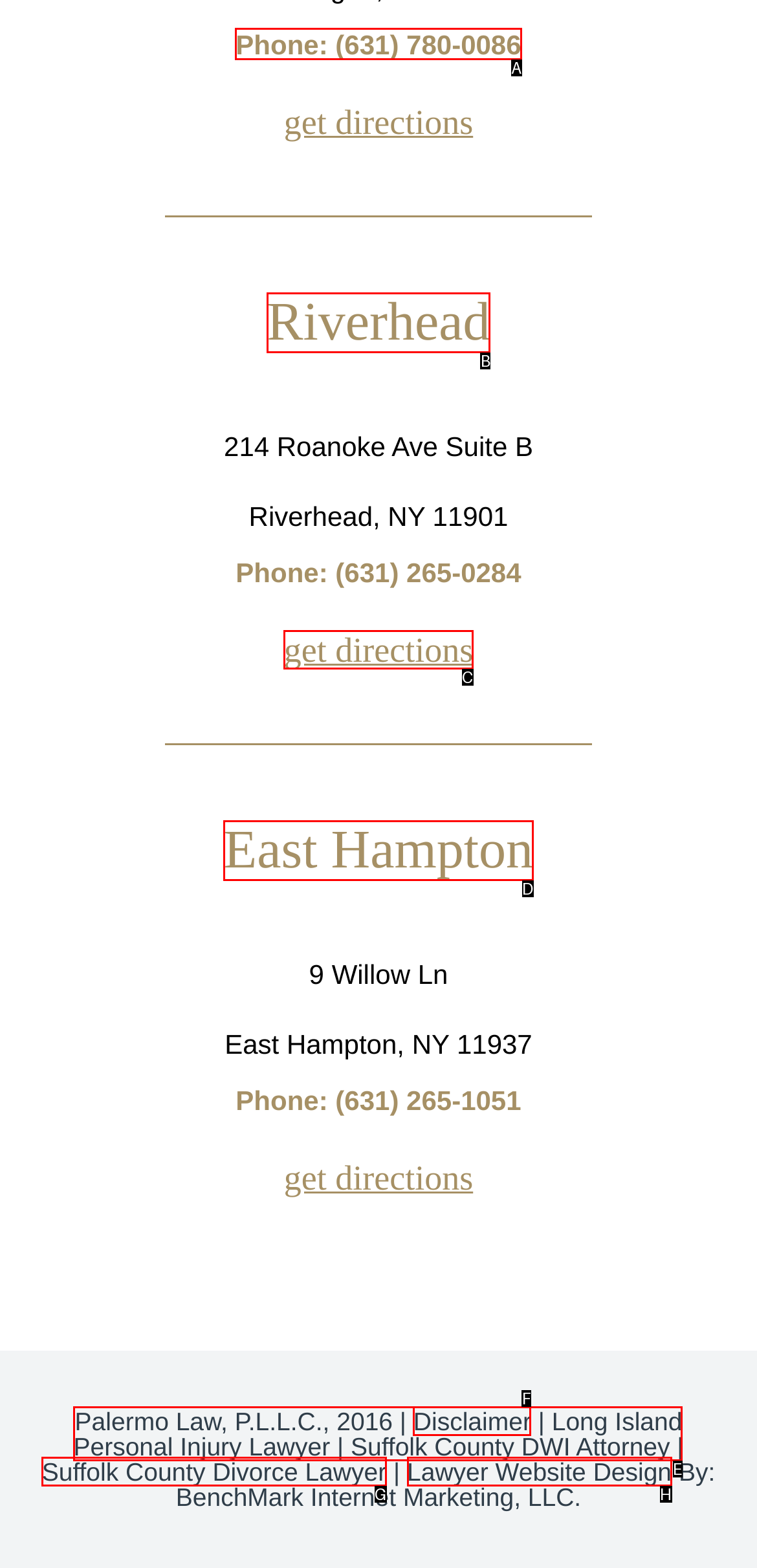Determine the HTML element to click for the instruction: Call the Riverhead office.
Answer with the letter corresponding to the correct choice from the provided options.

A